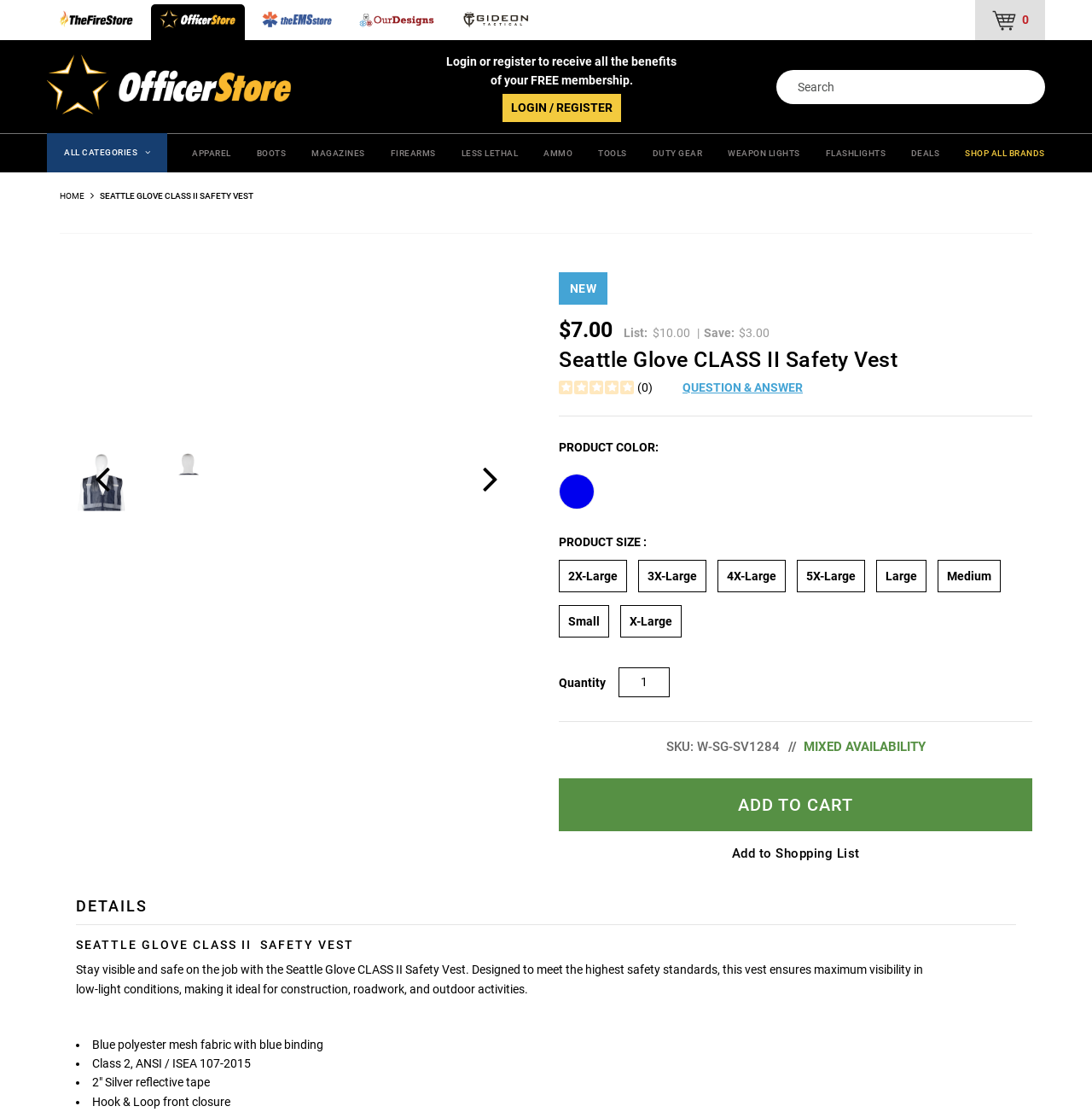Find the coordinates for the bounding box of the element with this description: "title="OurDesigns"".

[0.32, 0.004, 0.407, 0.036]